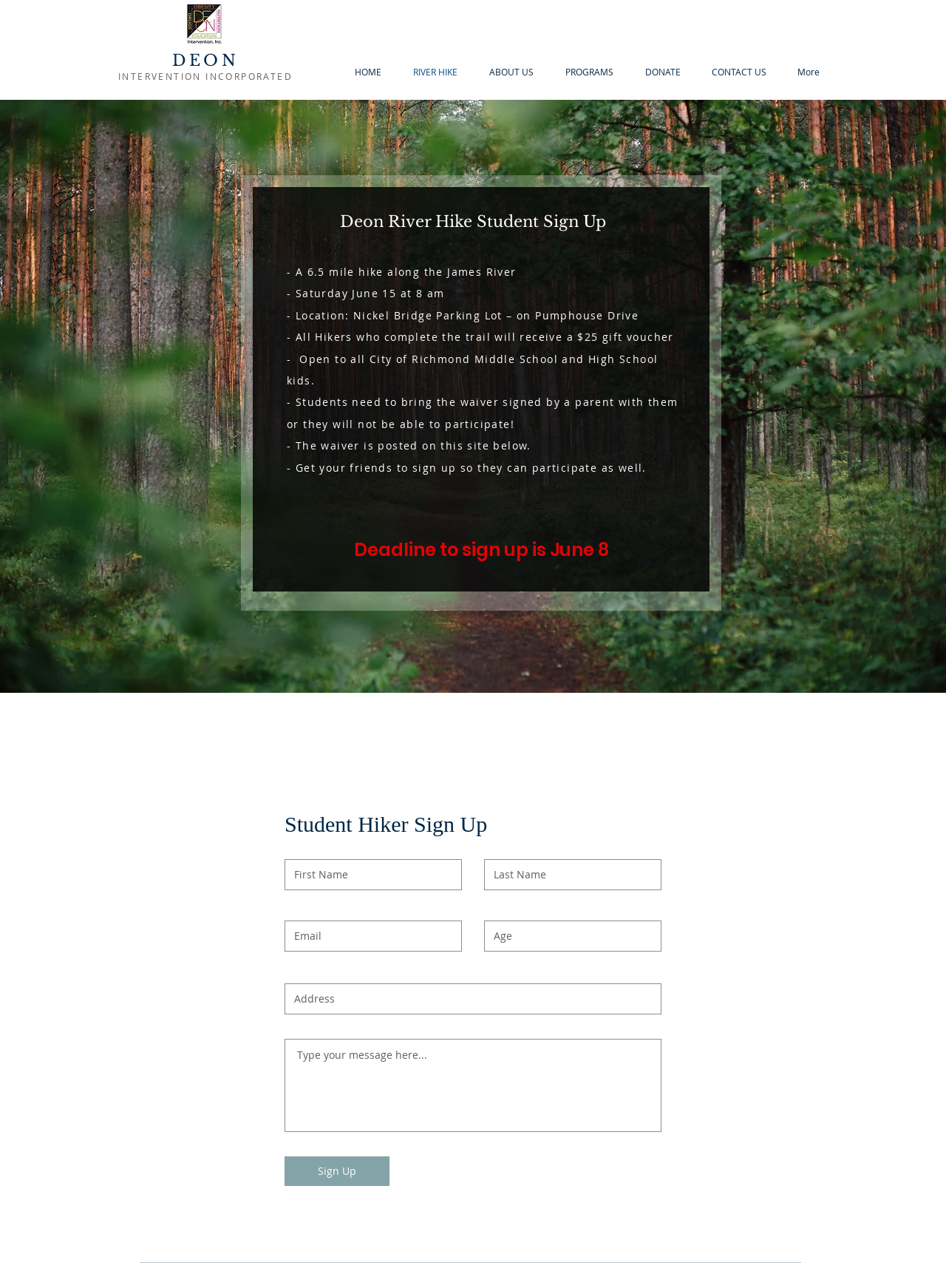Please identify the bounding box coordinates of the clickable area that will fulfill the following instruction: "Click on the 'RIVER HIKE' link". The coordinates should be in the format of four float numbers between 0 and 1, i.e., [left, top, right, bottom].

[0.42, 0.05, 0.5, 0.062]